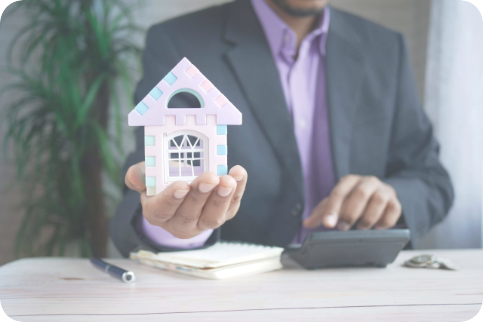Is the background of the image blurred?
Kindly offer a detailed explanation using the data available in the image.

The caption specifically mentions that the background is 'softly blurred', which suggests that the focus is on the man and the objects on the desk, while the background is intentionally blurred to create a warm and inviting ambiance.